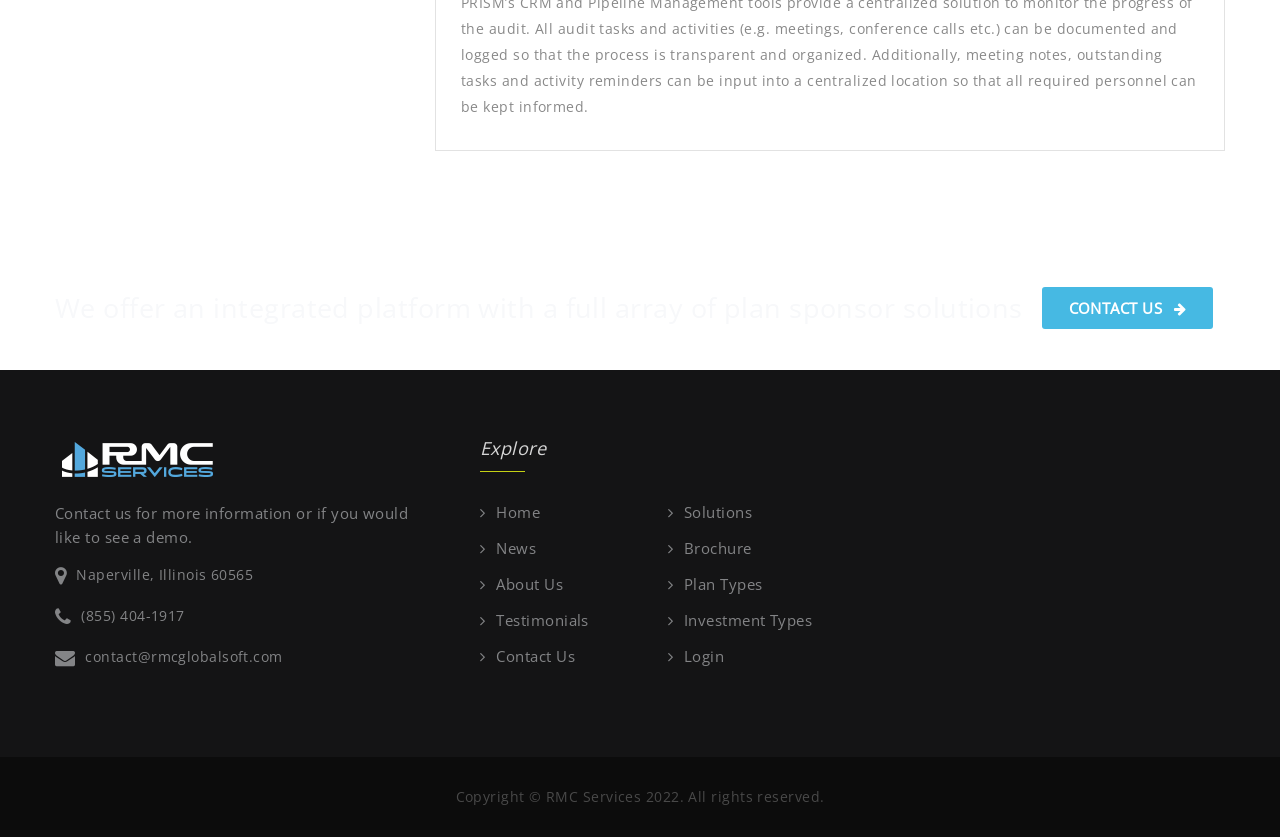Refer to the element description Contact Us and identify the corresponding bounding box in the screenshot. Format the coordinates as (top-left x, top-left y, bottom-right x, bottom-right y) with values in the range of 0 to 1.

[0.375, 0.772, 0.449, 0.796]